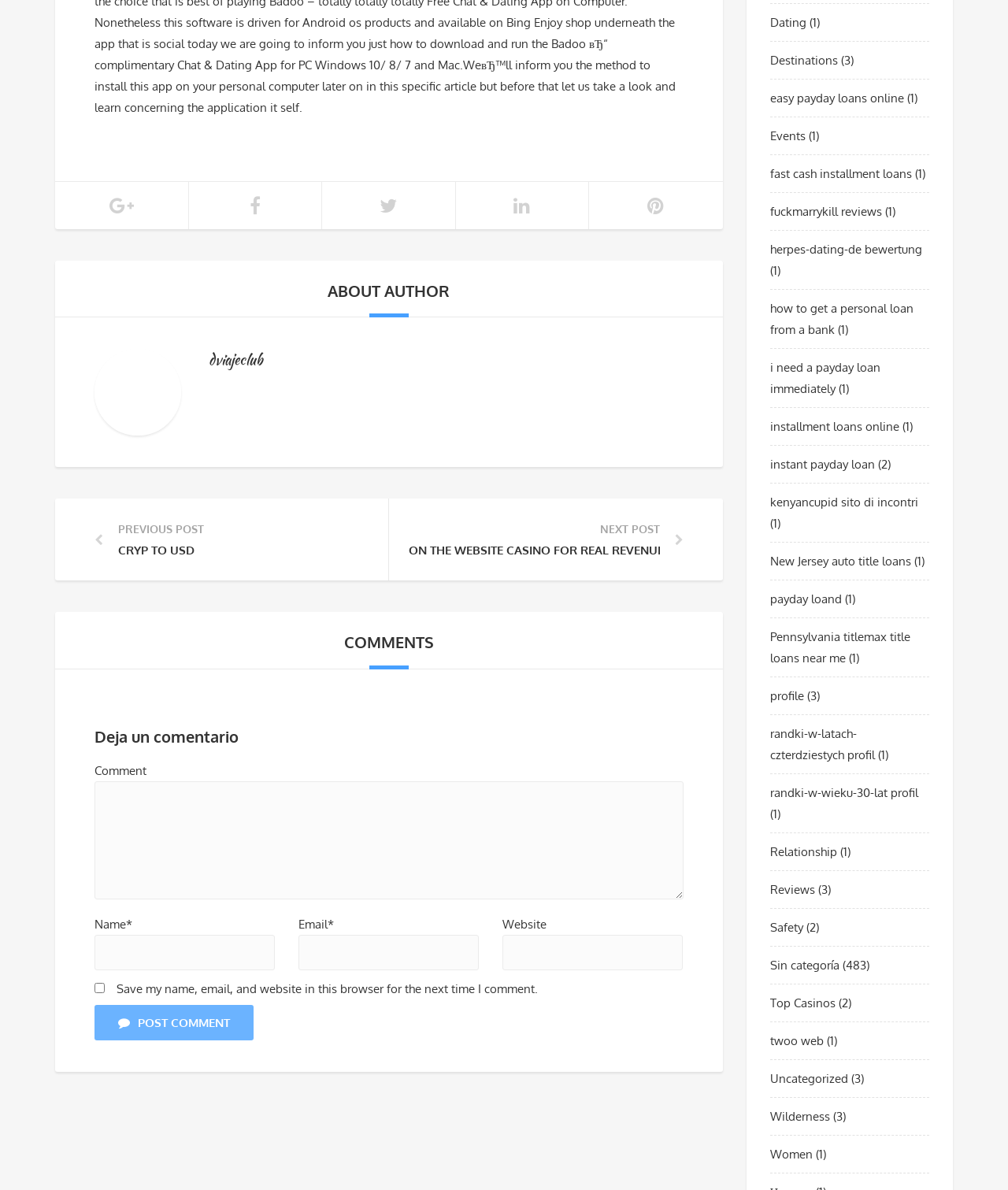Bounding box coordinates are to be given in the format (top-left x, top-left y, bottom-right x, bottom-right y). All values must be floating point numbers between 0 and 1. Provide the bounding box coordinate for the UI element described as: installment loans online

[0.764, 0.352, 0.892, 0.365]